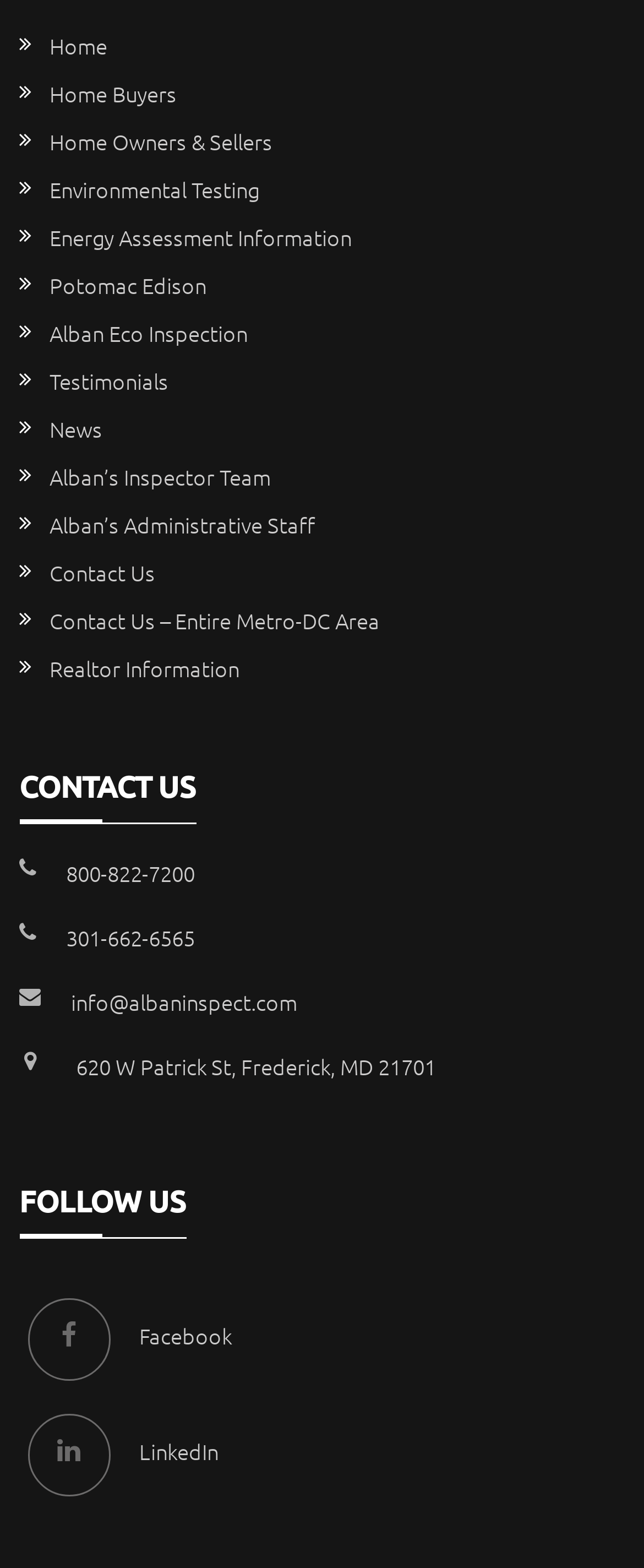Using the provided element description: "800-822-7200", identify the bounding box coordinates. The coordinates should be four floats between 0 and 1 in the order [left, top, right, bottom].

[0.102, 0.547, 0.302, 0.567]